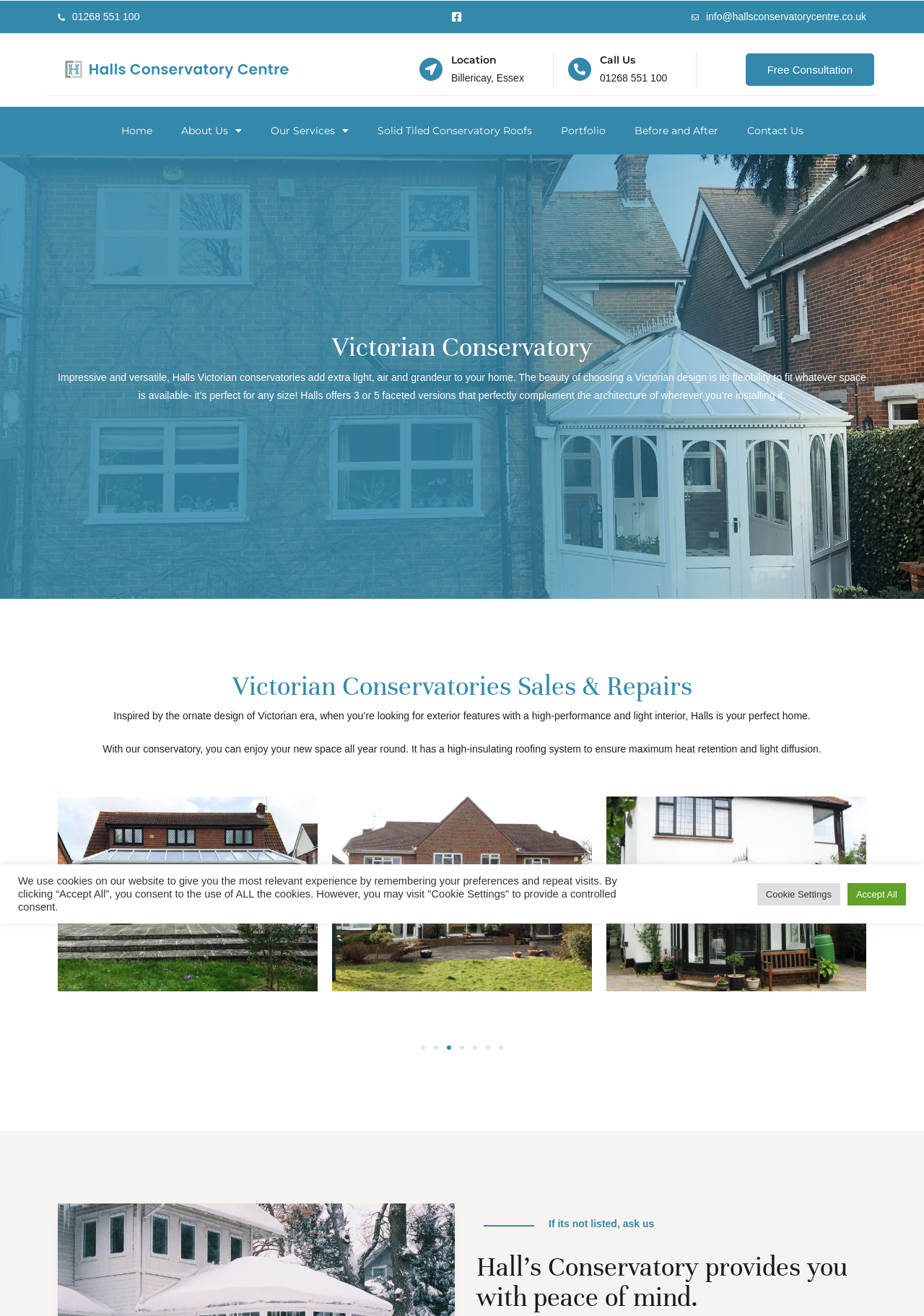Please specify the bounding box coordinates of the clickable region to carry out the following instruction: "Click the 'Free Consultation' link". The coordinates should be four float numbers between 0 and 1, in the format [left, top, right, bottom].

[0.807, 0.041, 0.946, 0.065]